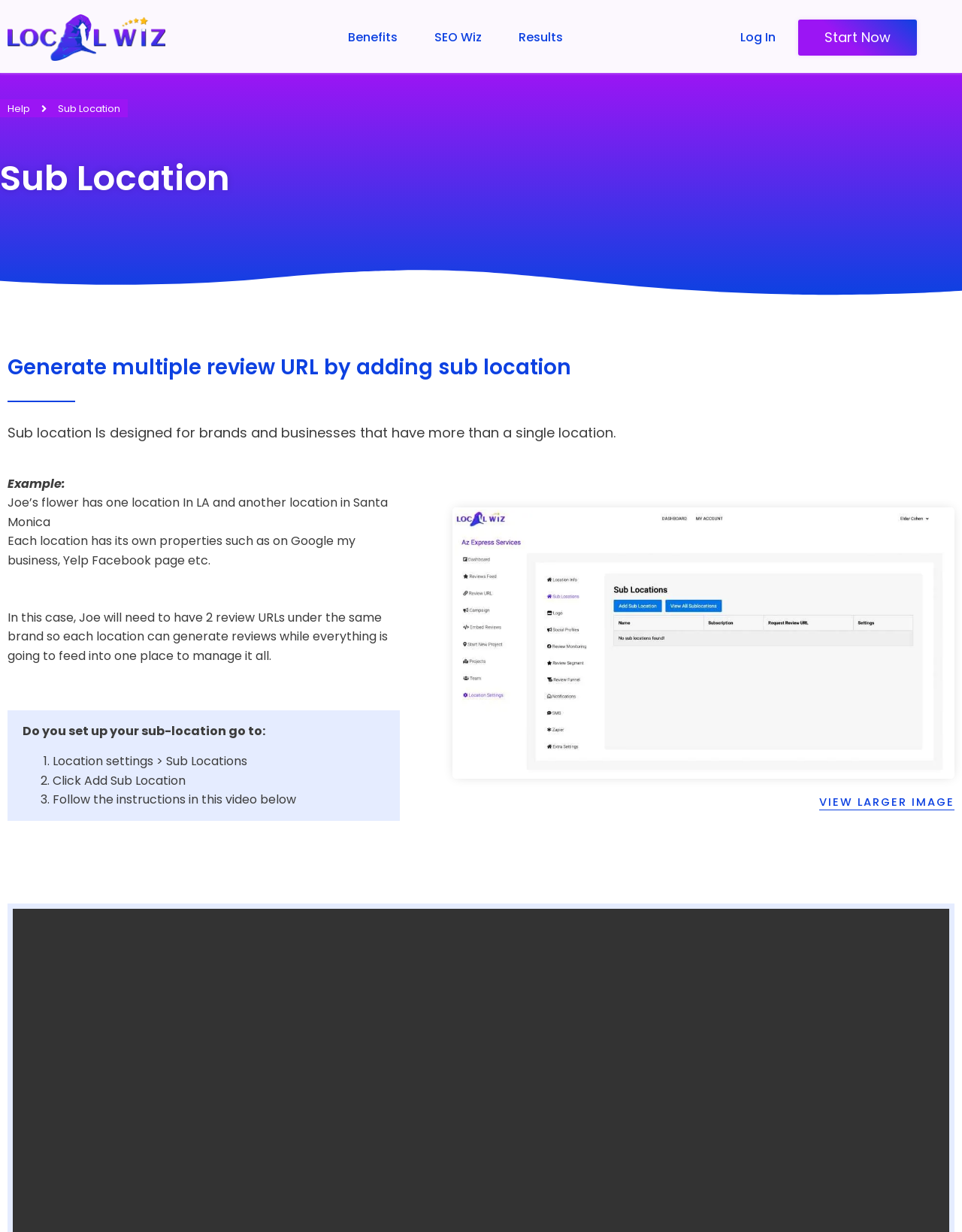What is the purpose of Sub Location?
From the screenshot, provide a brief answer in one word or phrase.

For brands with multiple locations